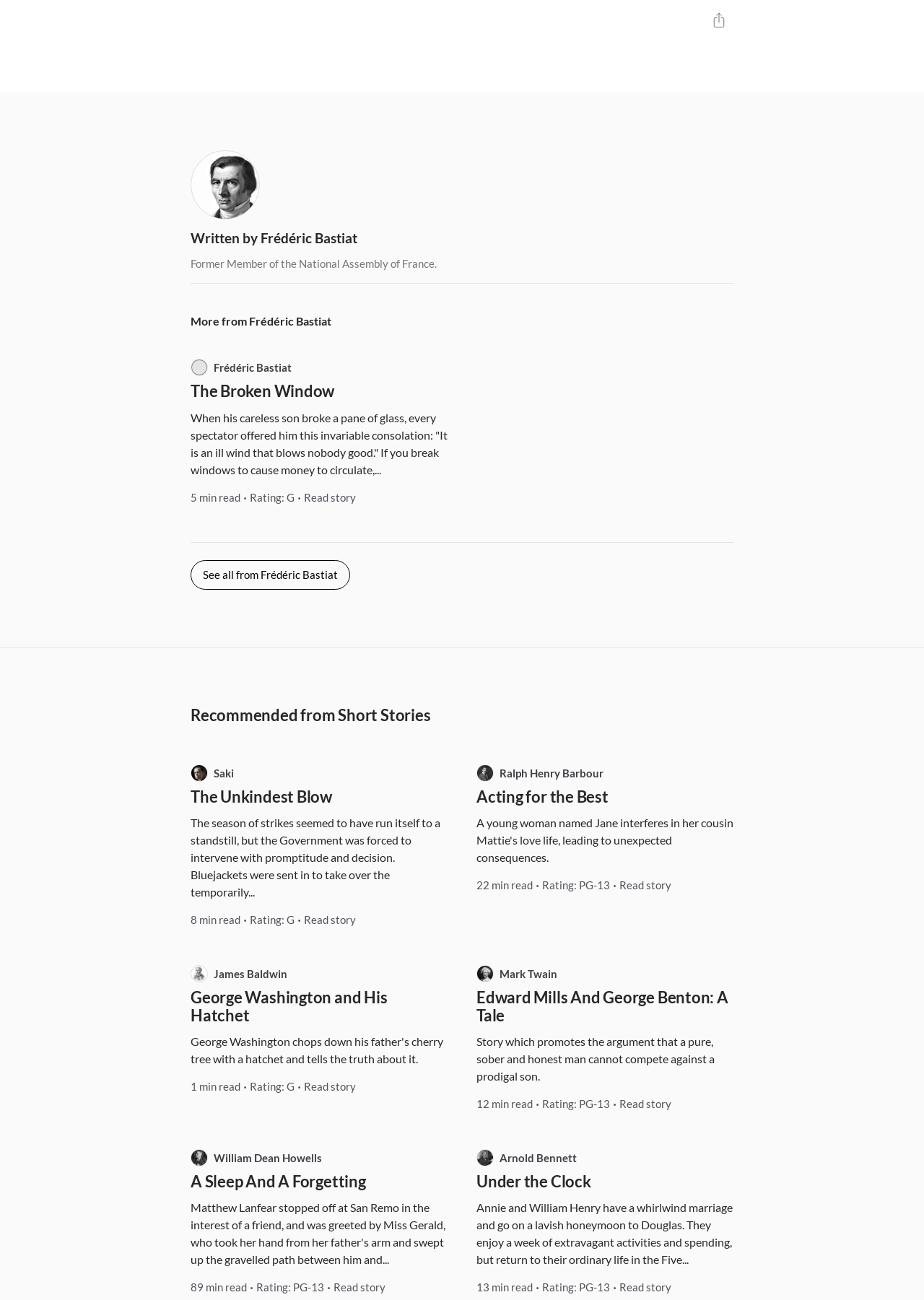Please provide a brief answer to the following inquiry using a single word or phrase:
What is the author of the story 'The Broken Window'?

Frédéric Bastiat